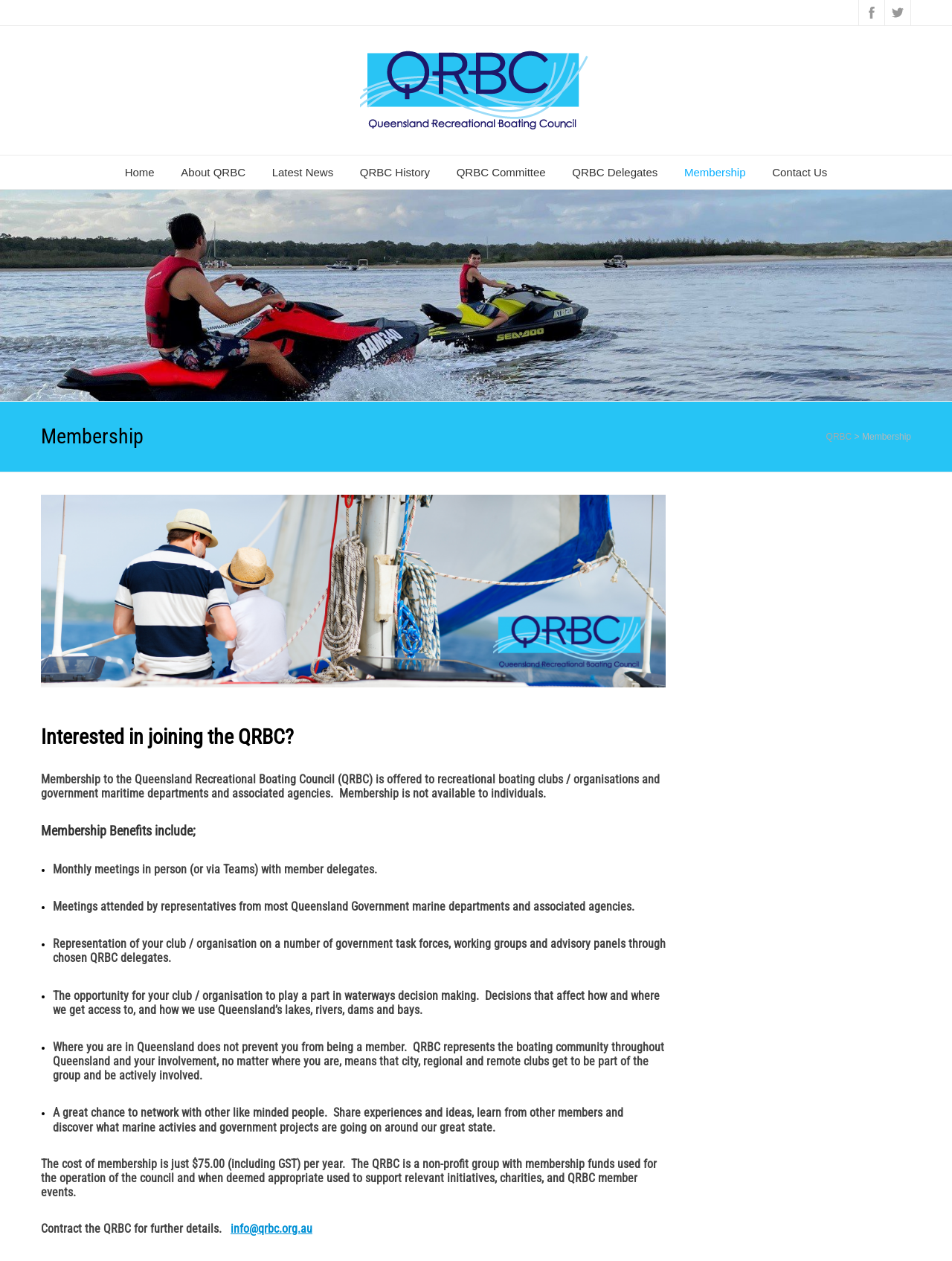Respond with a single word or phrase to the following question: What is the purpose of QRBC membership funds?

Operation of the council